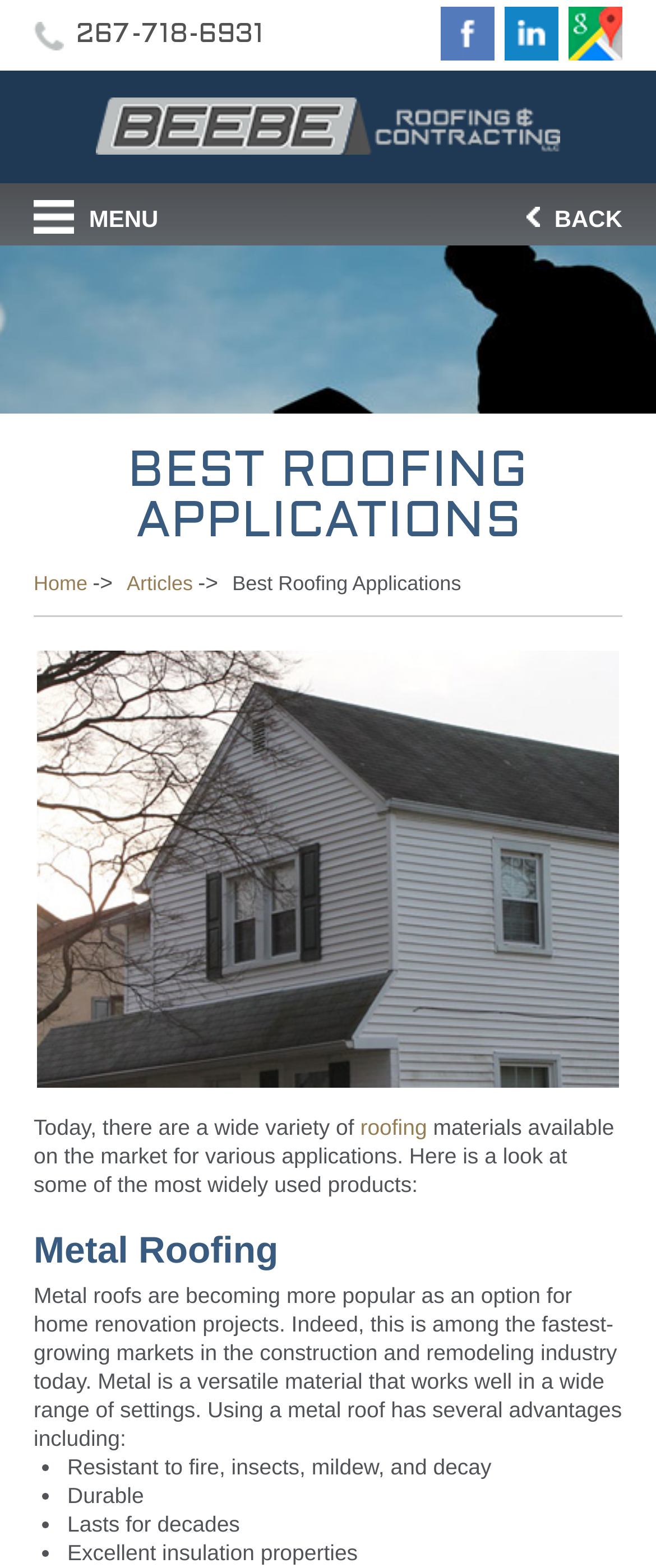Please pinpoint the bounding box coordinates for the region I should click to adhere to this instruction: "Call the company".

[0.051, 0.004, 0.403, 0.041]